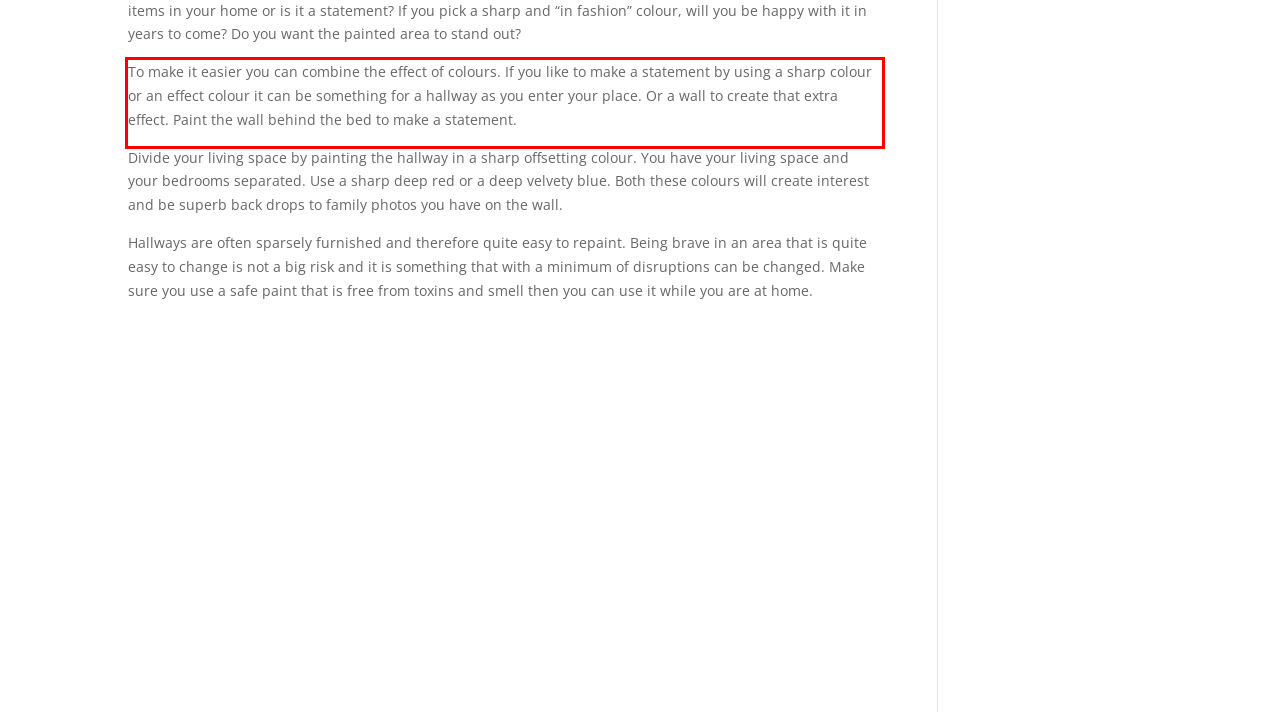The screenshot provided shows a webpage with a red bounding box. Apply OCR to the text within this red bounding box and provide the extracted content.

To make it easier you can combine the effect of colours. If you like to make a statement by using a sharp colour or an effect colour it can be something for a hallway as you enter your place. Or a wall to create that extra effect. Paint the wall behind the bed to make a statement.